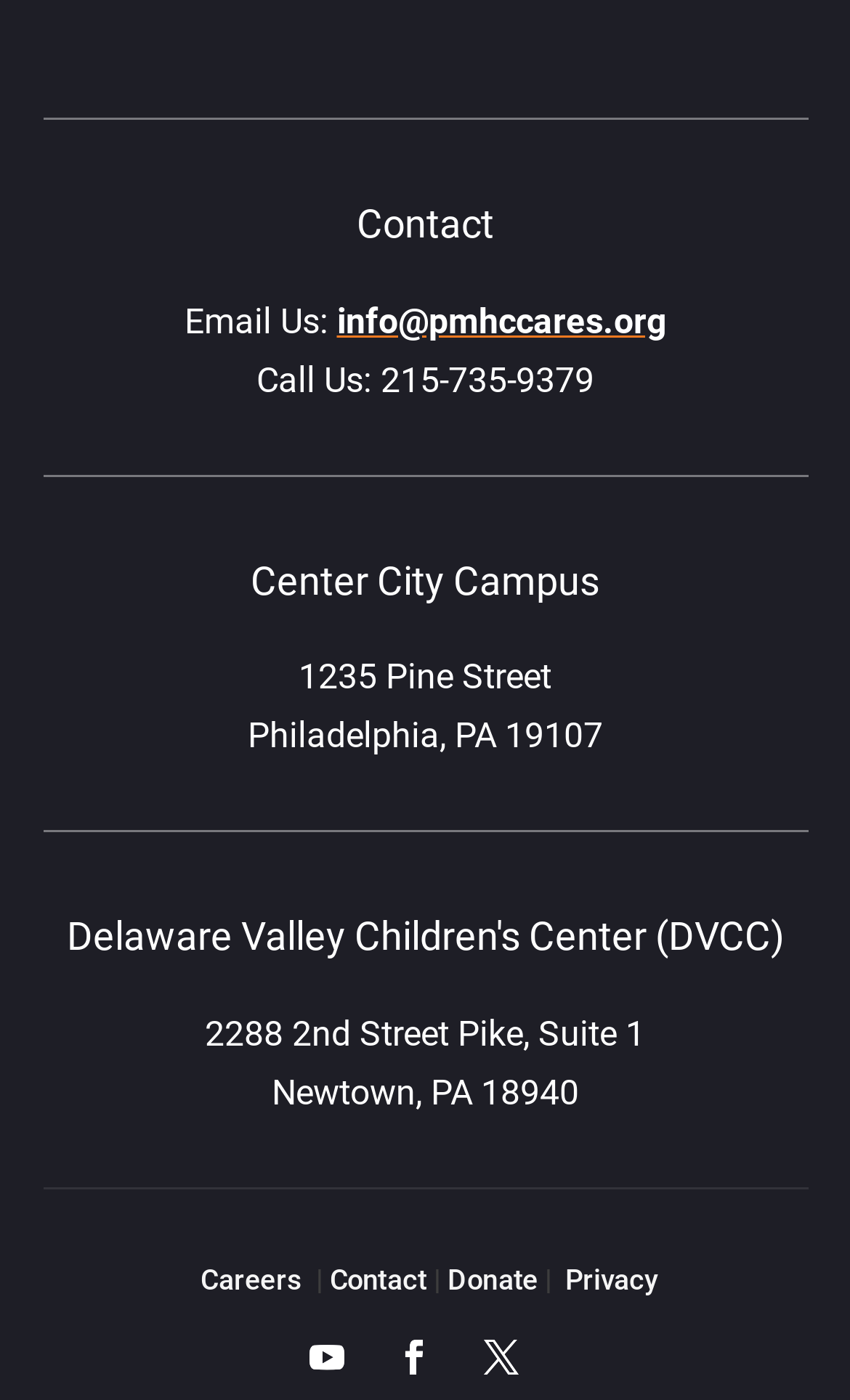Please determine the bounding box coordinates of the element to click in order to execute the following instruction: "Click the 'Donate' link". The coordinates should be four float numbers between 0 and 1, specified as [left, top, right, bottom].

[0.526, 0.902, 0.633, 0.926]